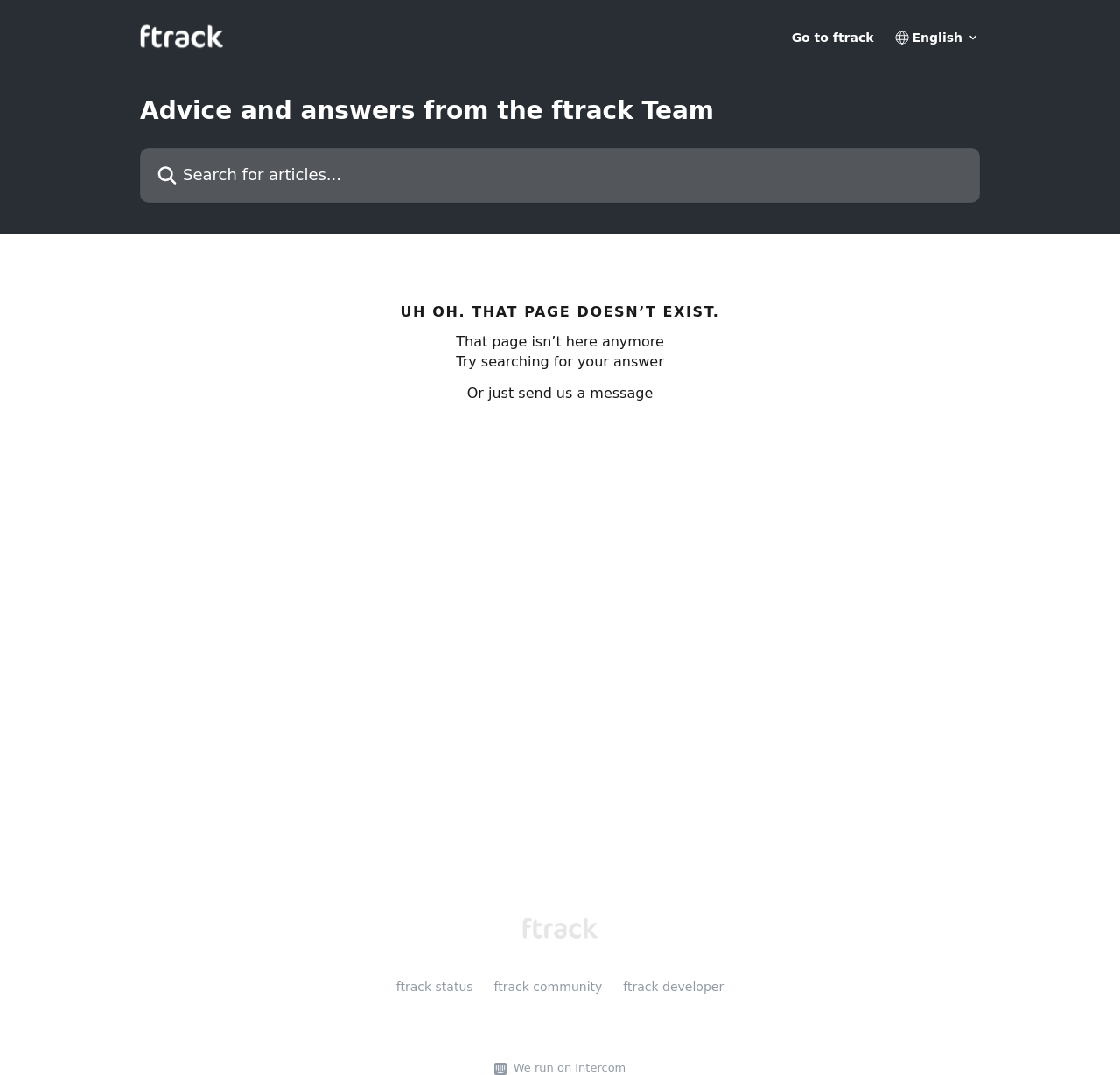What is the status of the page?
Provide a fully detailed and comprehensive answer to the question.

The webpage displays a message 'UH OH. THAT PAGE DOESN’T EXIST.' and a heading 'That page isn’t here anymore', indicating that the page being accessed does not exist or is not found.